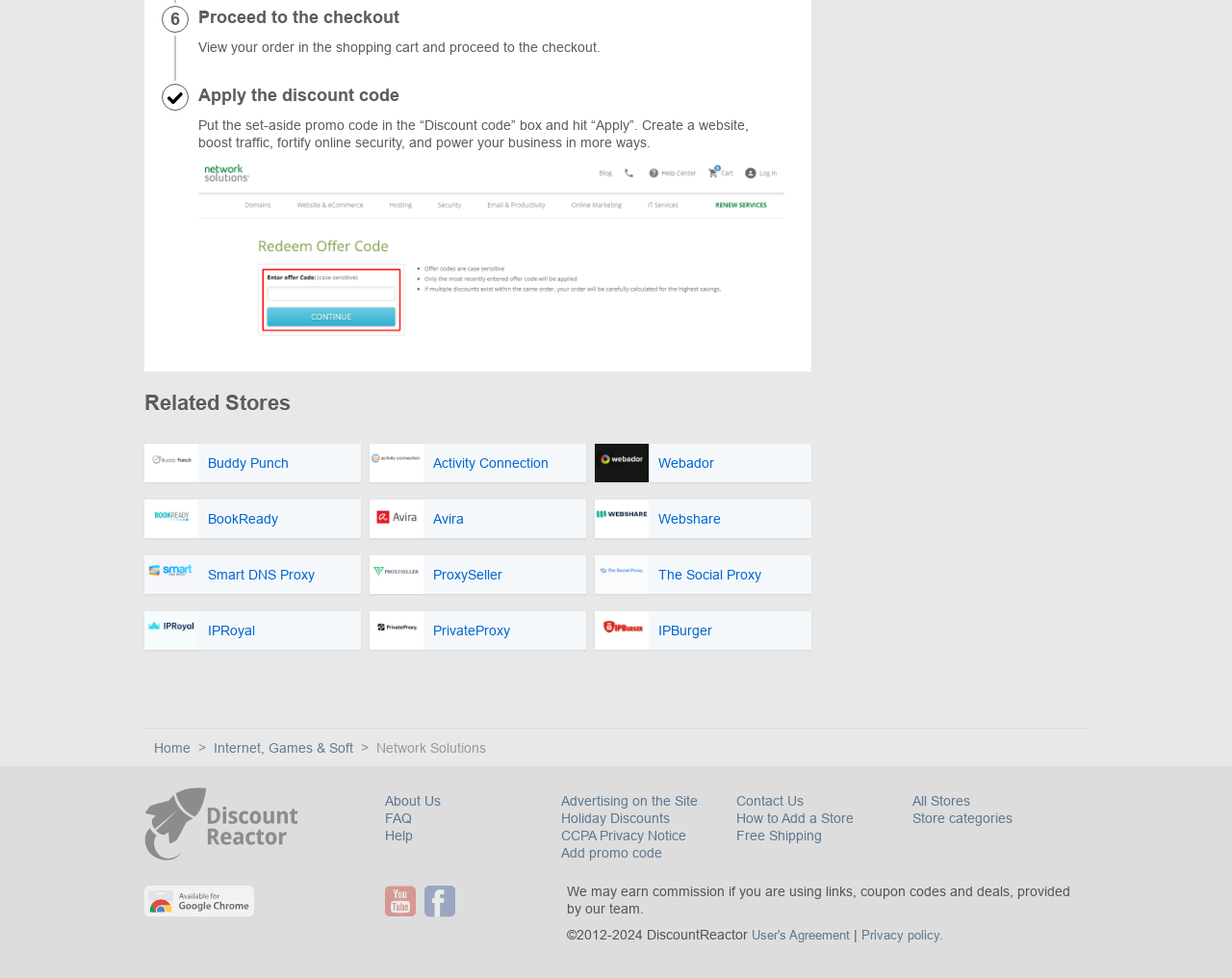What is the copyright year range of the webpage?
Use the image to answer the question with a single word or phrase.

2012-2024